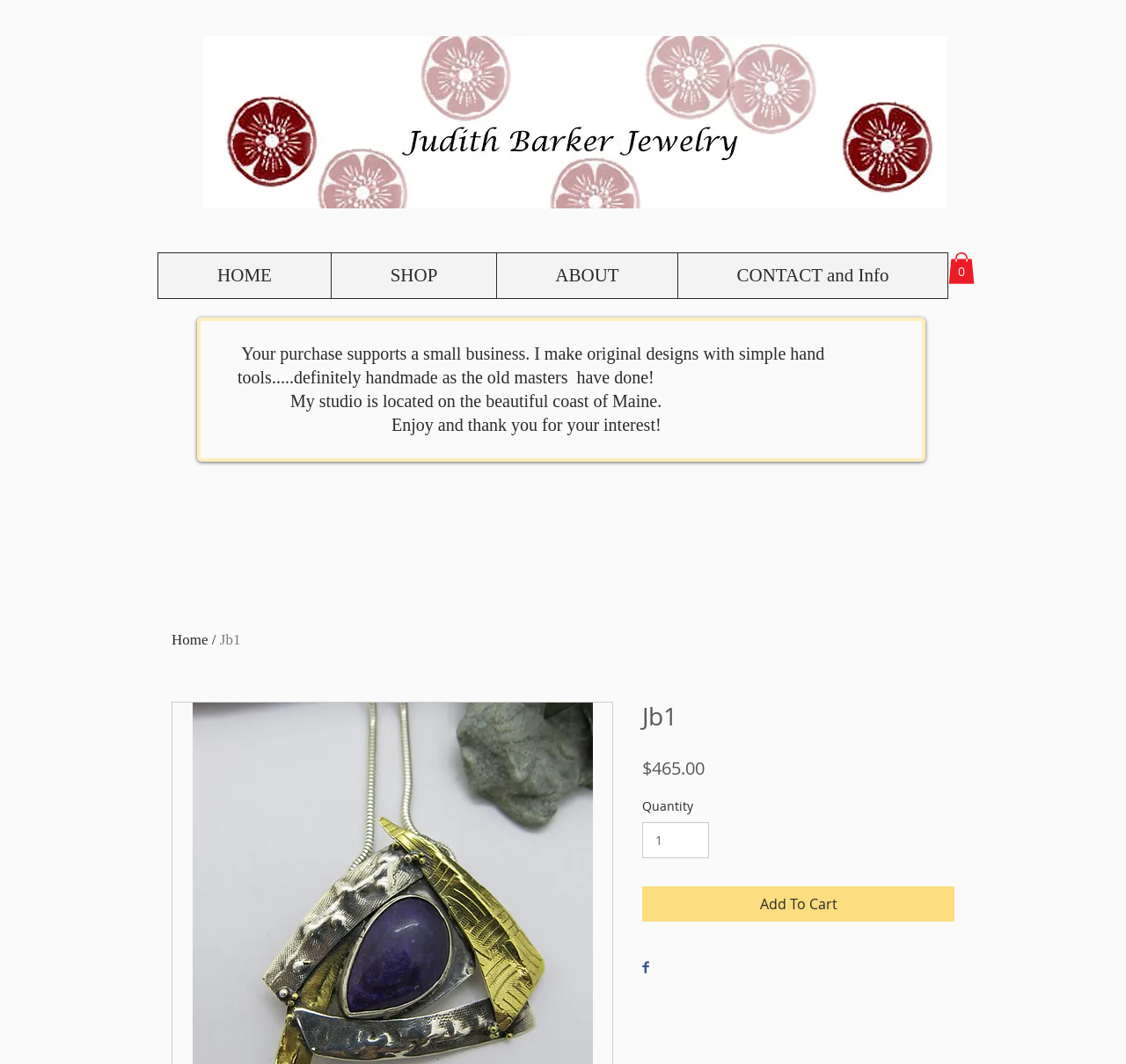Determine the bounding box coordinates of the section to be clicked to follow the instruction: "View cart". The coordinates should be given as four float numbers between 0 and 1, formatted as [left, top, right, bottom].

[0.842, 0.237, 0.866, 0.267]